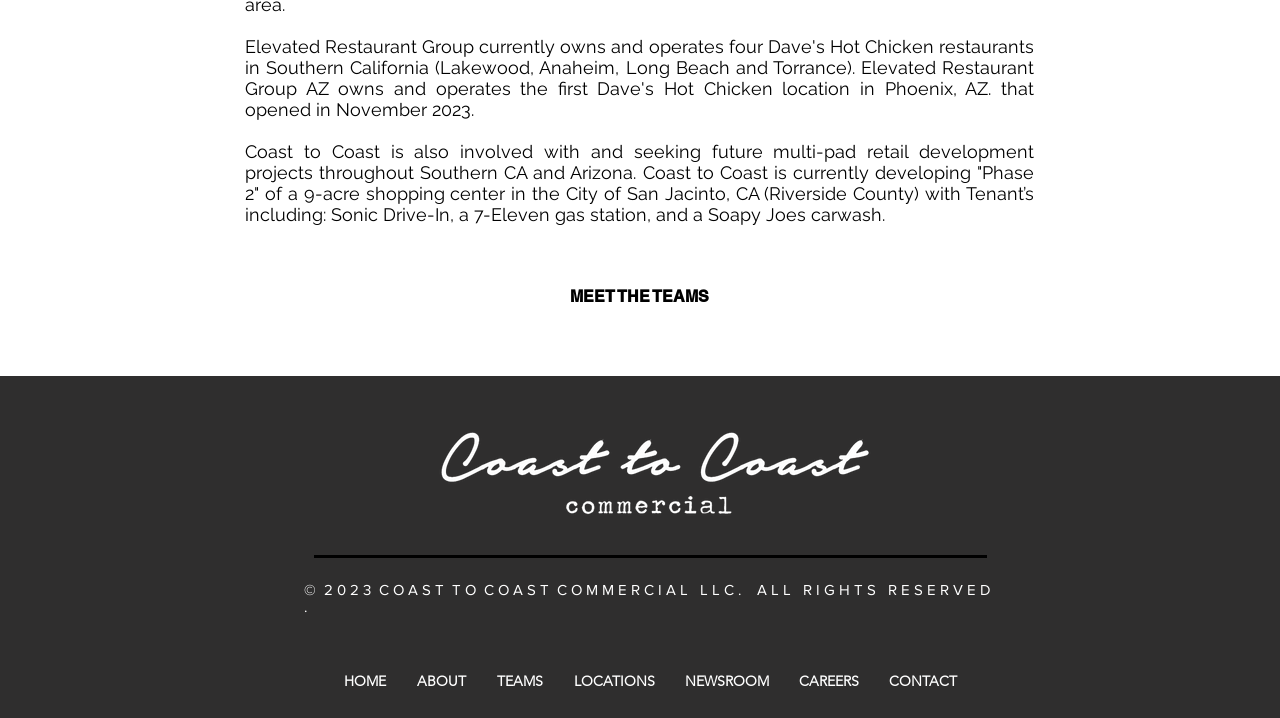Provide a one-word or one-phrase answer to the question:
What is the copyright year of the webpage?

2023